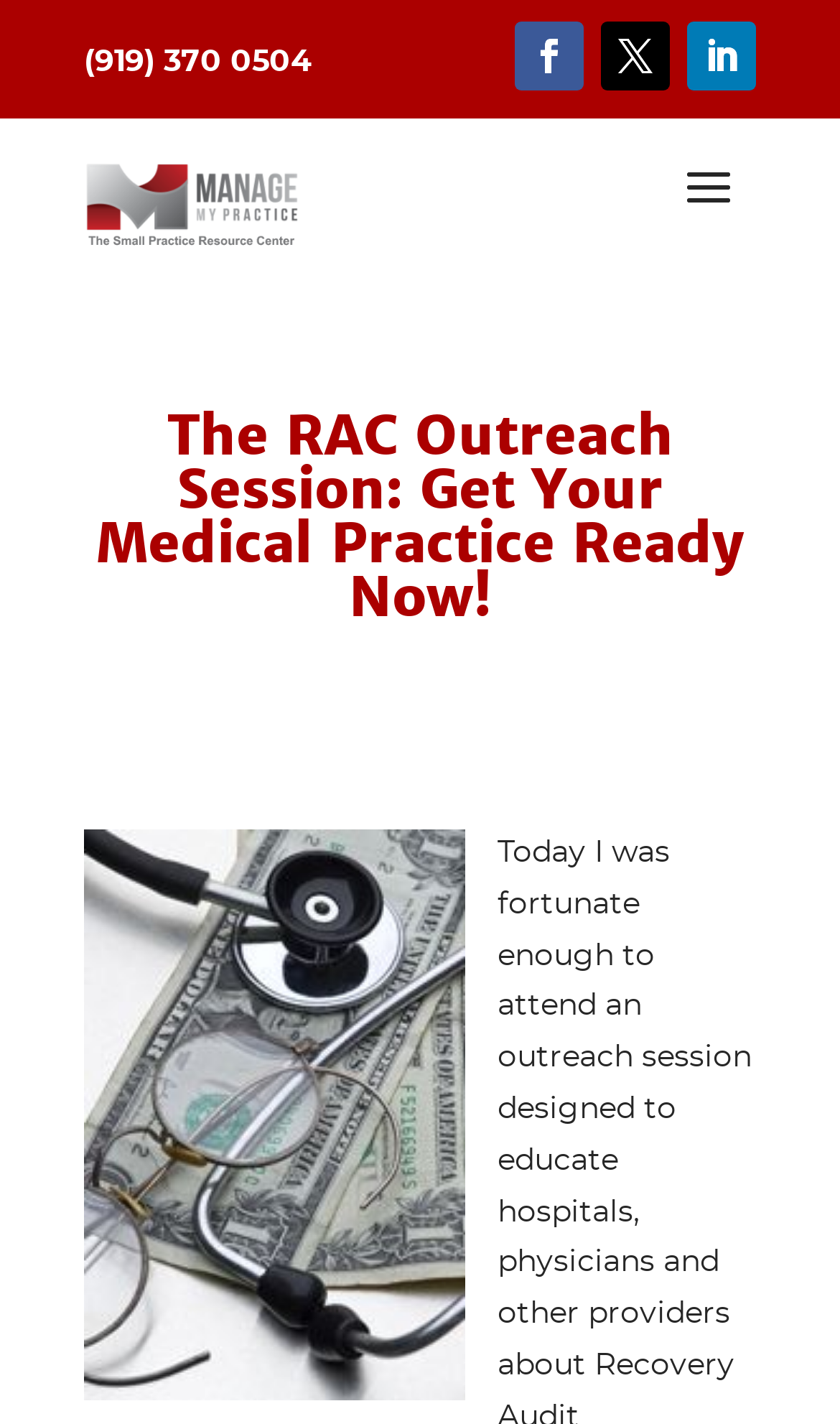Please identify the primary heading of the webpage and give its text content.

The RAC Outreach Session: Get Your Medical Practice Ready Now!